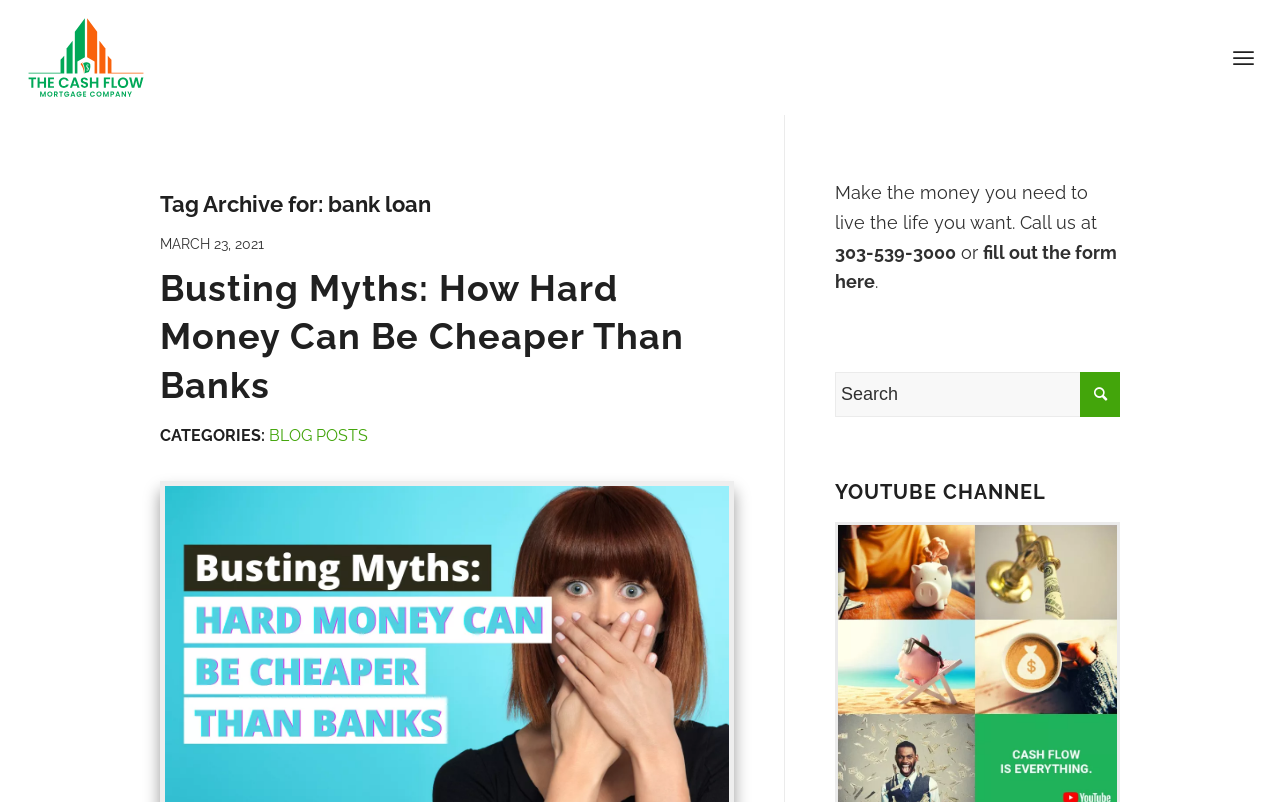Provide the bounding box coordinates of the area you need to click to execute the following instruction: "open the menu".

[0.964, 0.029, 0.98, 0.115]